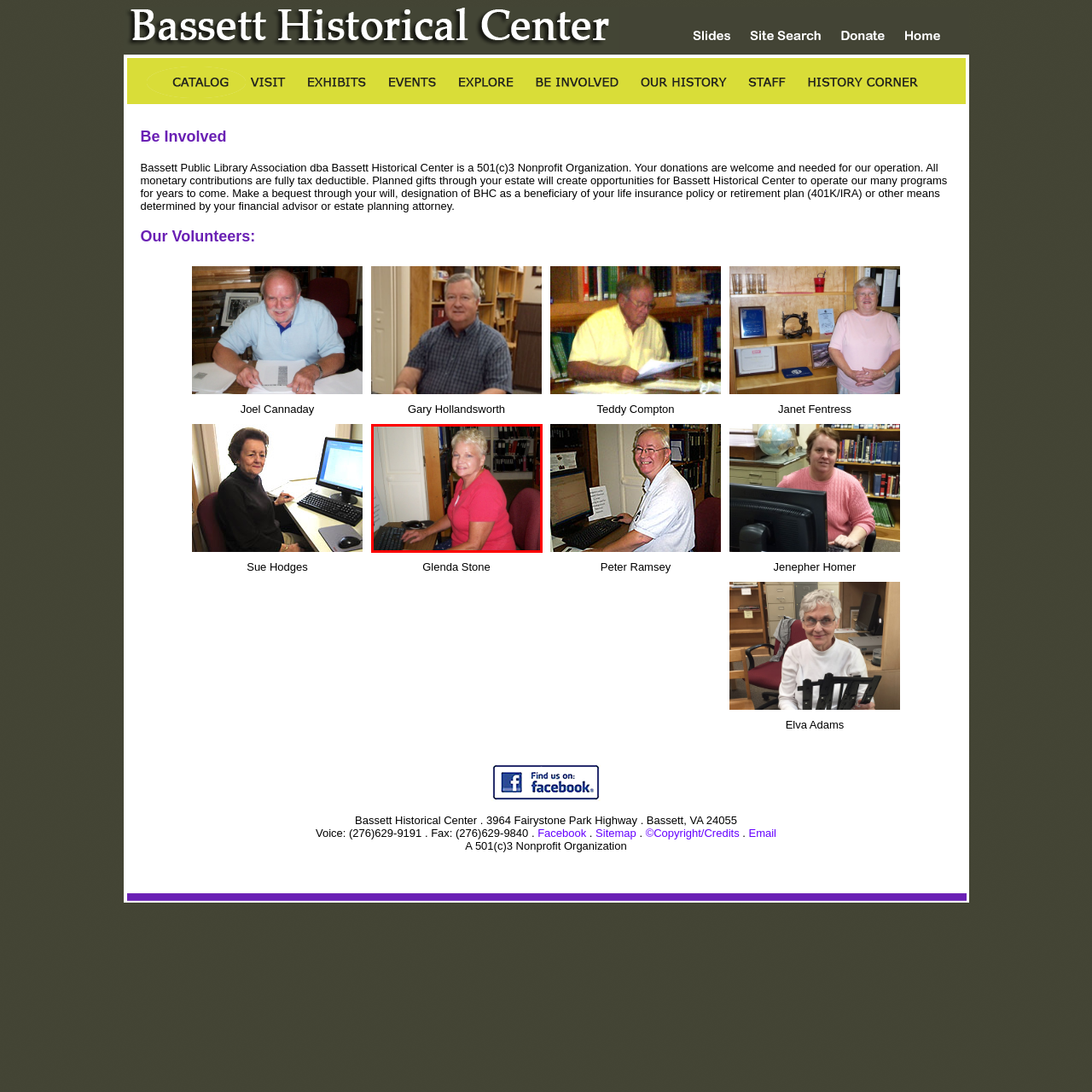Concentrate on the image section marked by the red rectangle and answer the following question comprehensively, using details from the image: What is the likely activity of the volunteer?

The caption suggests that the volunteer is engaging with her computer, and the organized shelves filled with binders and files in the background imply that she is likely assisting visitors or managing records, which are common tasks performed by volunteers at a historical center.